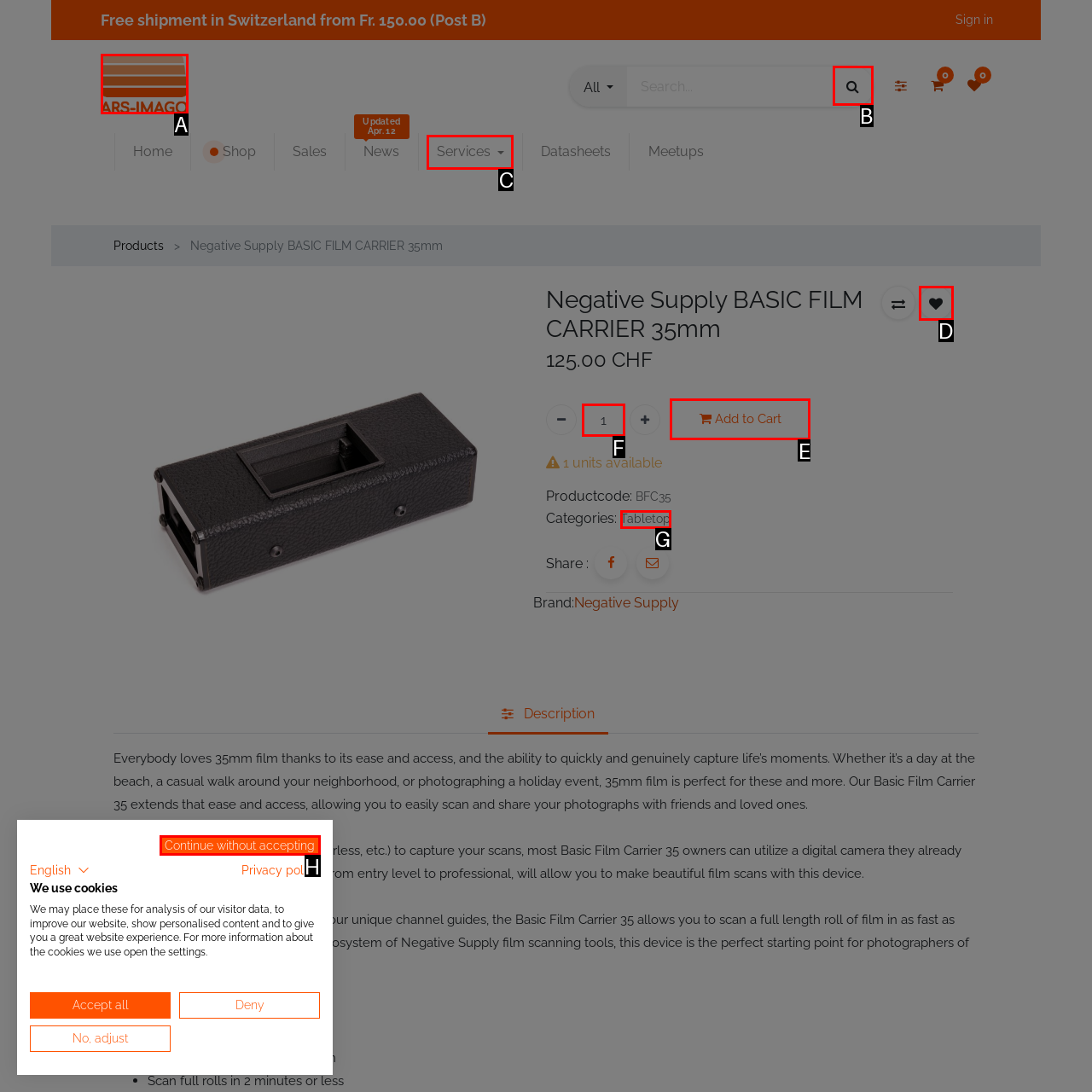Point out the letter of the HTML element you should click on to execute the task: Add to Cart
Reply with the letter from the given options.

E